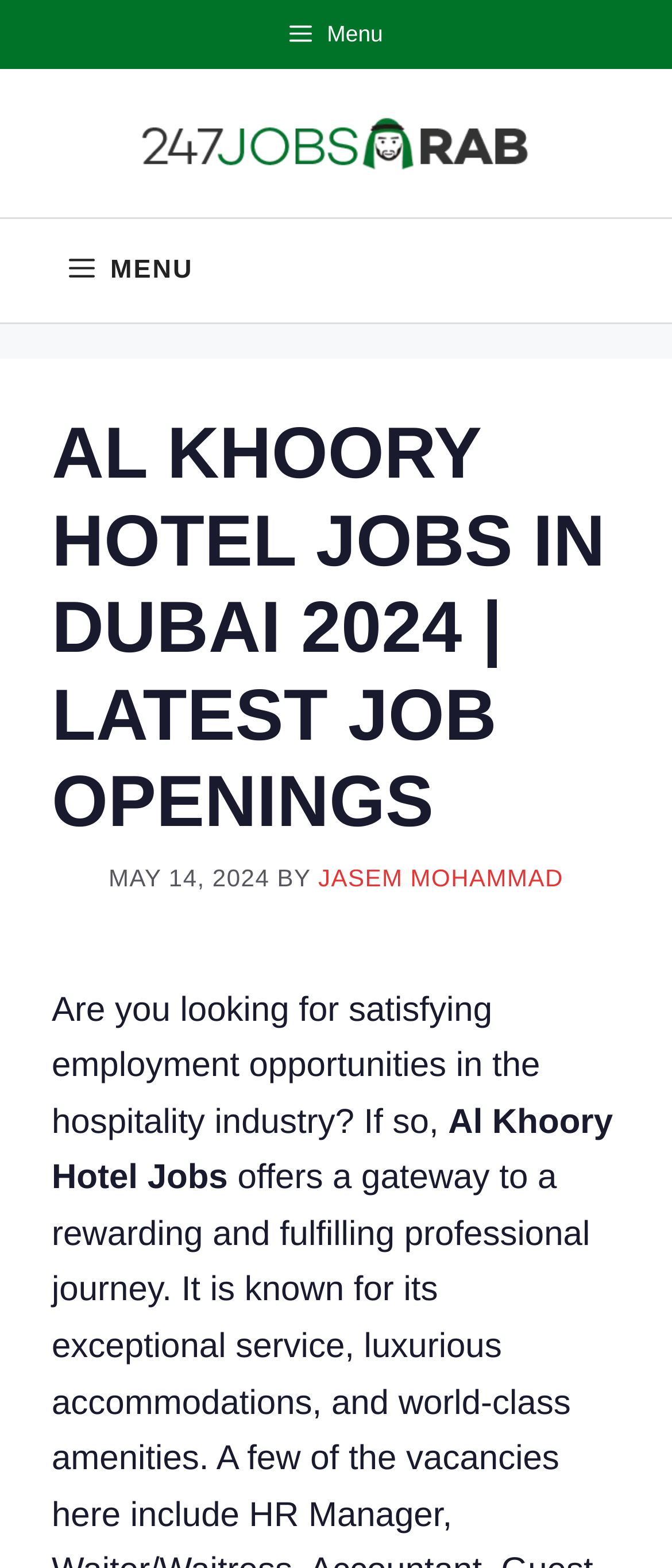Please determine the primary heading and provide its text.

AL KHOORY HOTEL JOBS IN DUBAI 2024 | LATEST JOB OPENINGS